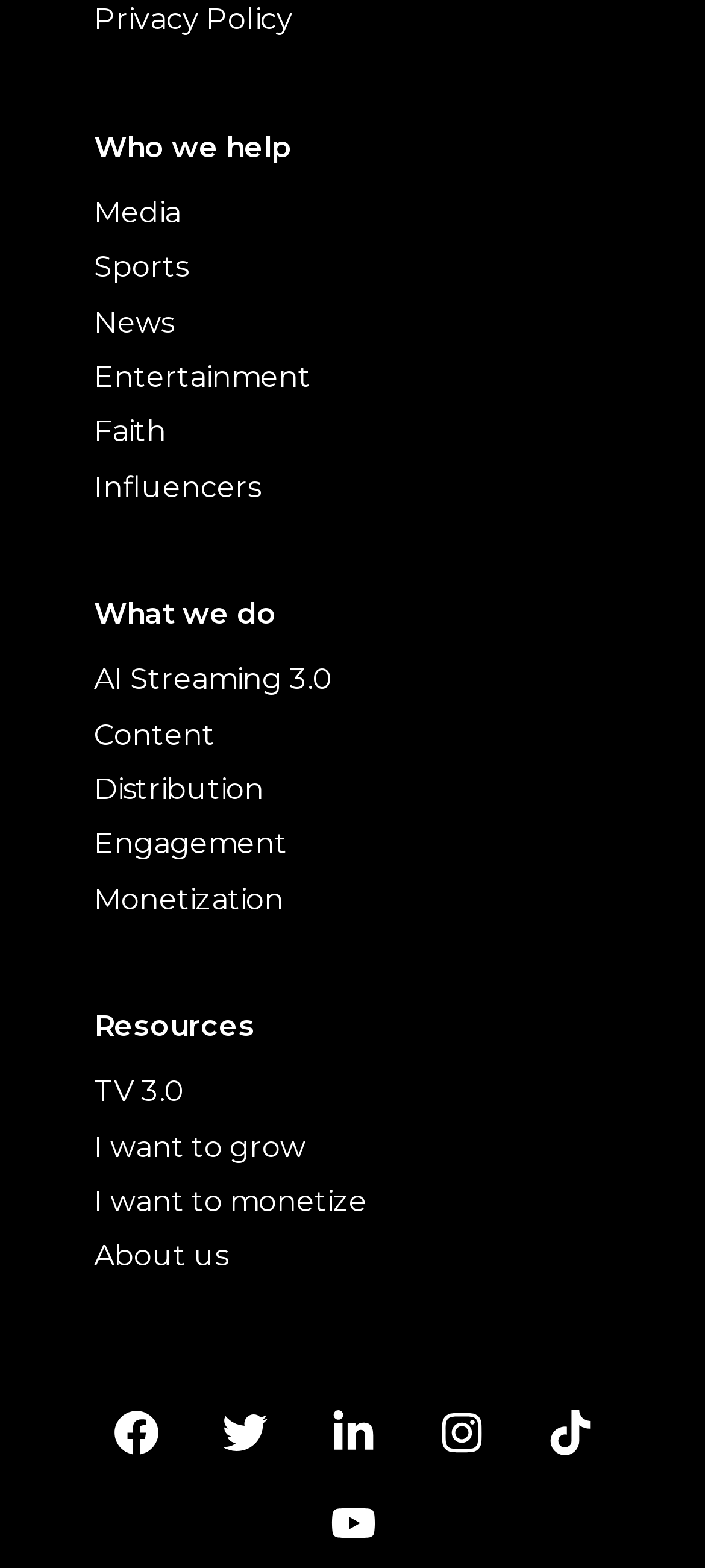Refer to the image and provide an in-depth answer to the question: 
What is the purpose of the 'I want to grow' link?

The link 'I want to grow' is placed under the 'Resources' heading, which suggests that it is a resource for users. The text itself implies that it is intended to help users grow, possibly in terms of their online presence or content creation.